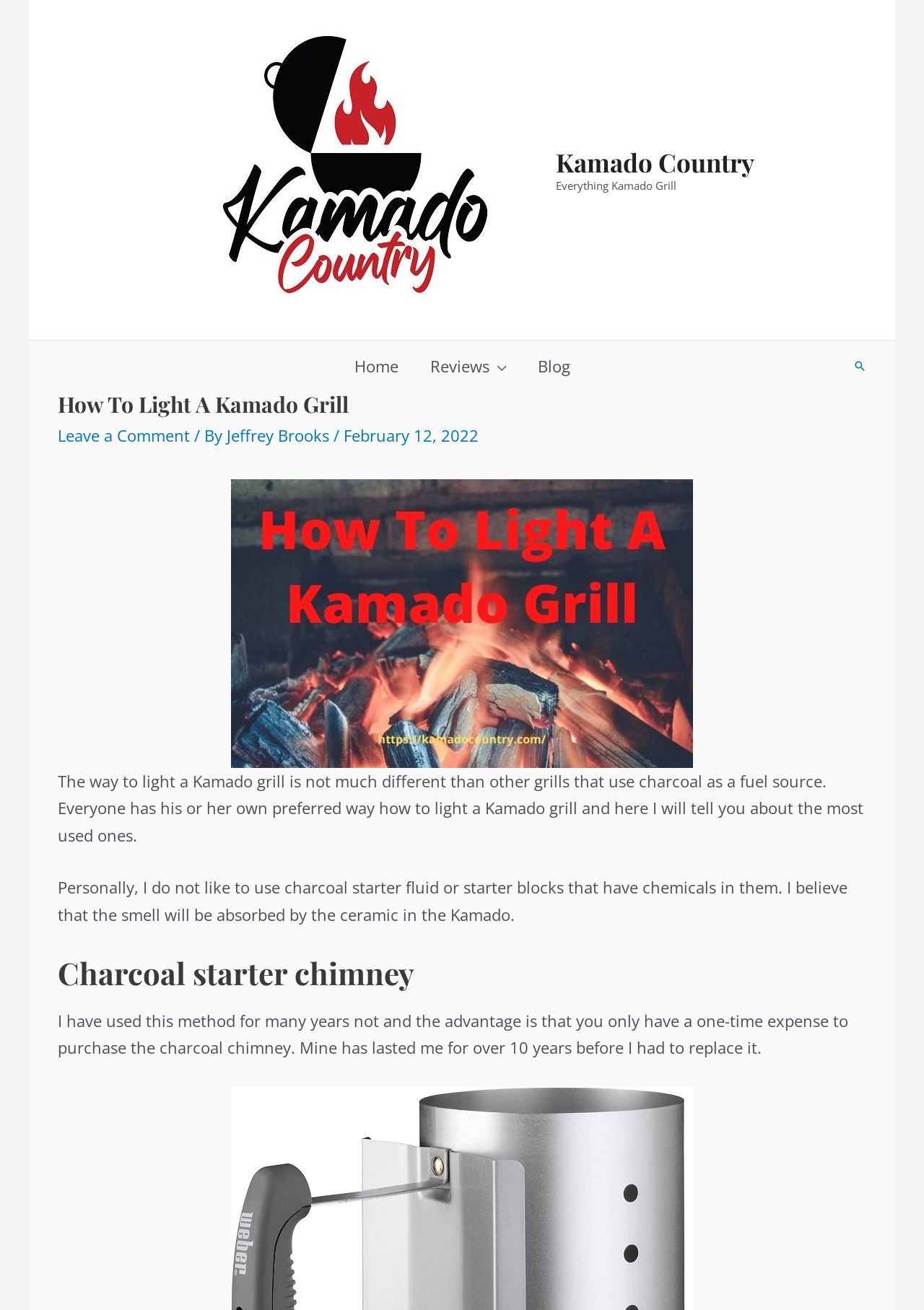Identify the bounding box for the UI element that is described as follows: "Reviews".

[0.448, 0.26, 0.564, 0.299]